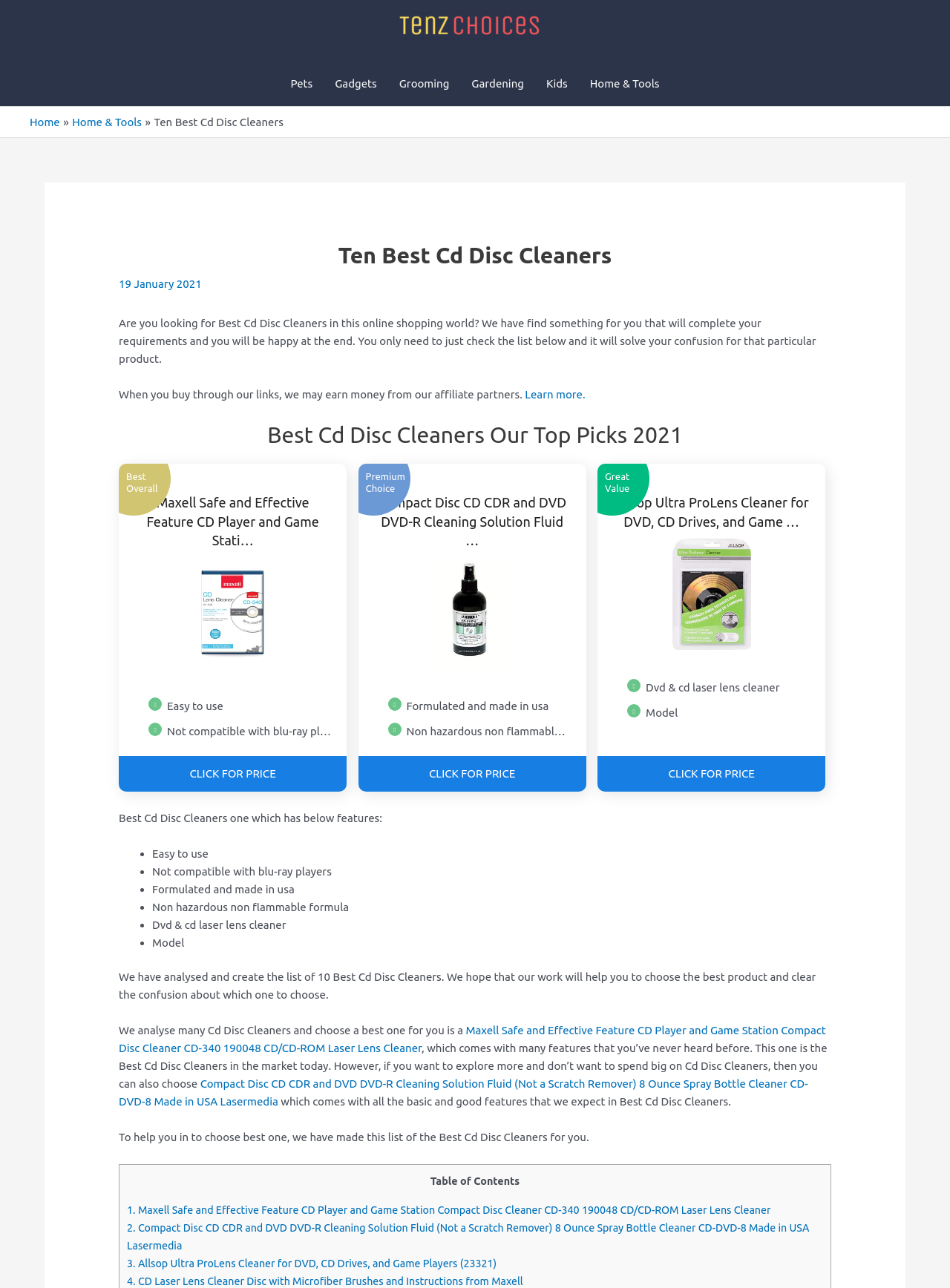Could you please study the image and provide a detailed answer to the question:
What is the purpose of the webpage?

I read the introductory text on the webpage and understood that the purpose of the webpage is to help users choose the best CD disc cleaner by providing a list of top picks and their features.